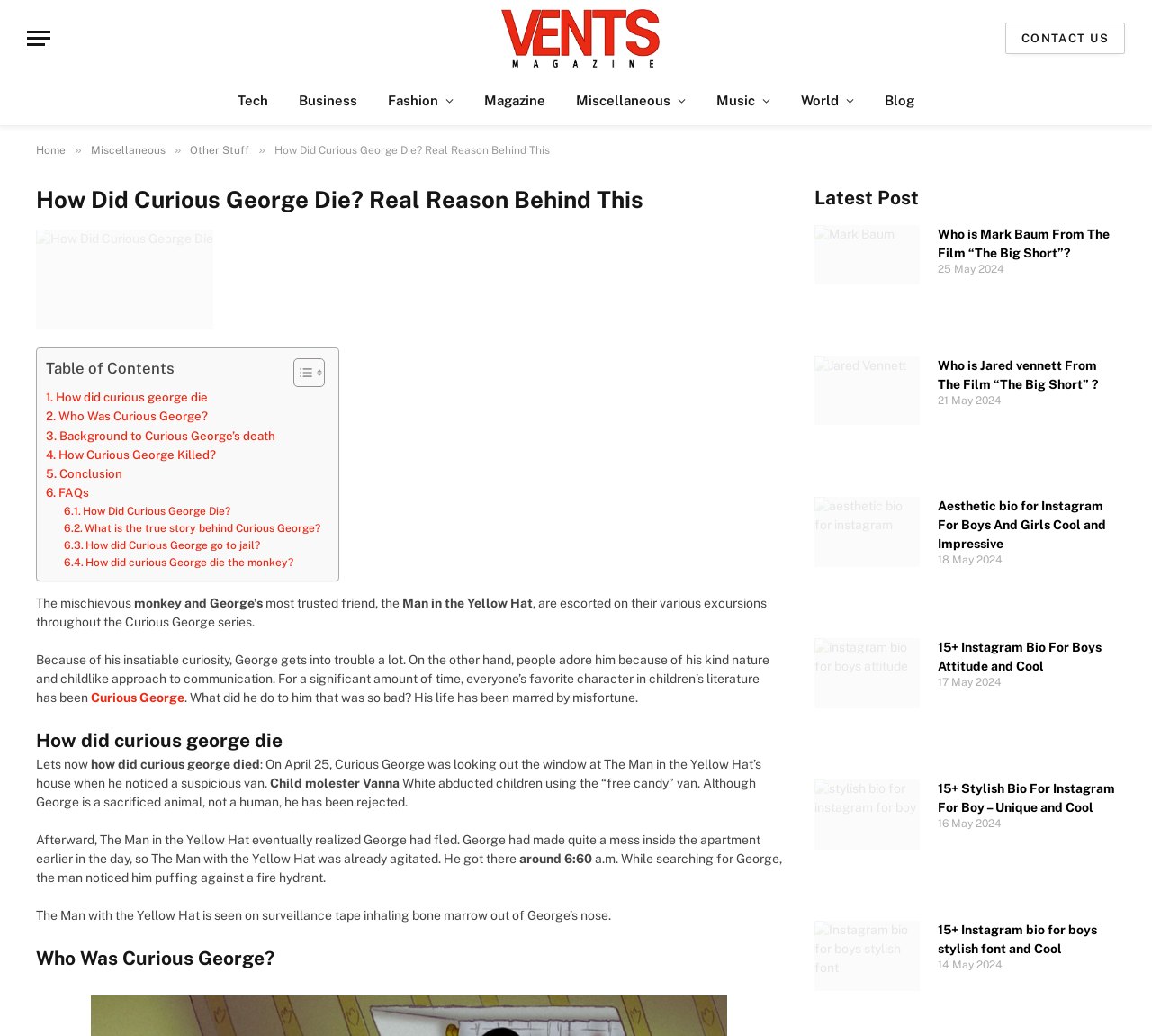Please locate the bounding box coordinates of the region I need to click to follow this instruction: "Click on the 'Tech' link".

[0.193, 0.074, 0.246, 0.121]